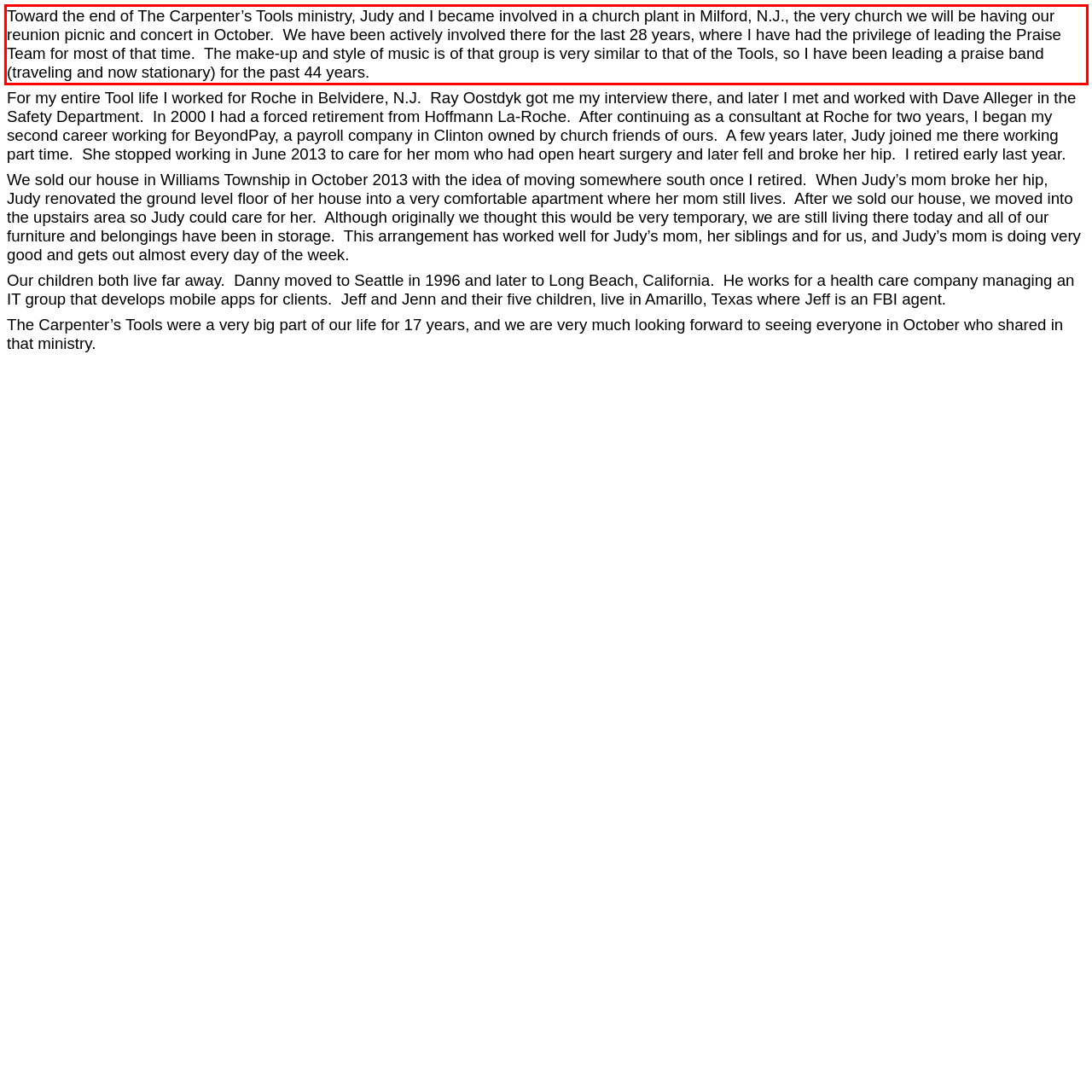Using the provided webpage screenshot, identify and read the text within the red rectangle bounding box.

Toward the end of The Carpenter’s Tools ministry, Judy and I became involved in a church plant in Milford, N.J., the very church we will be having our reunion picnic and concert in October. We have been actively involved there for the last 28 years, where I have had the privilege of leading the Praise Team for most of that time. The make-up and style of music is of that group is very similar to that of the Tools, so I have been leading a praise band (traveling and now stationary) for the past 44 years.